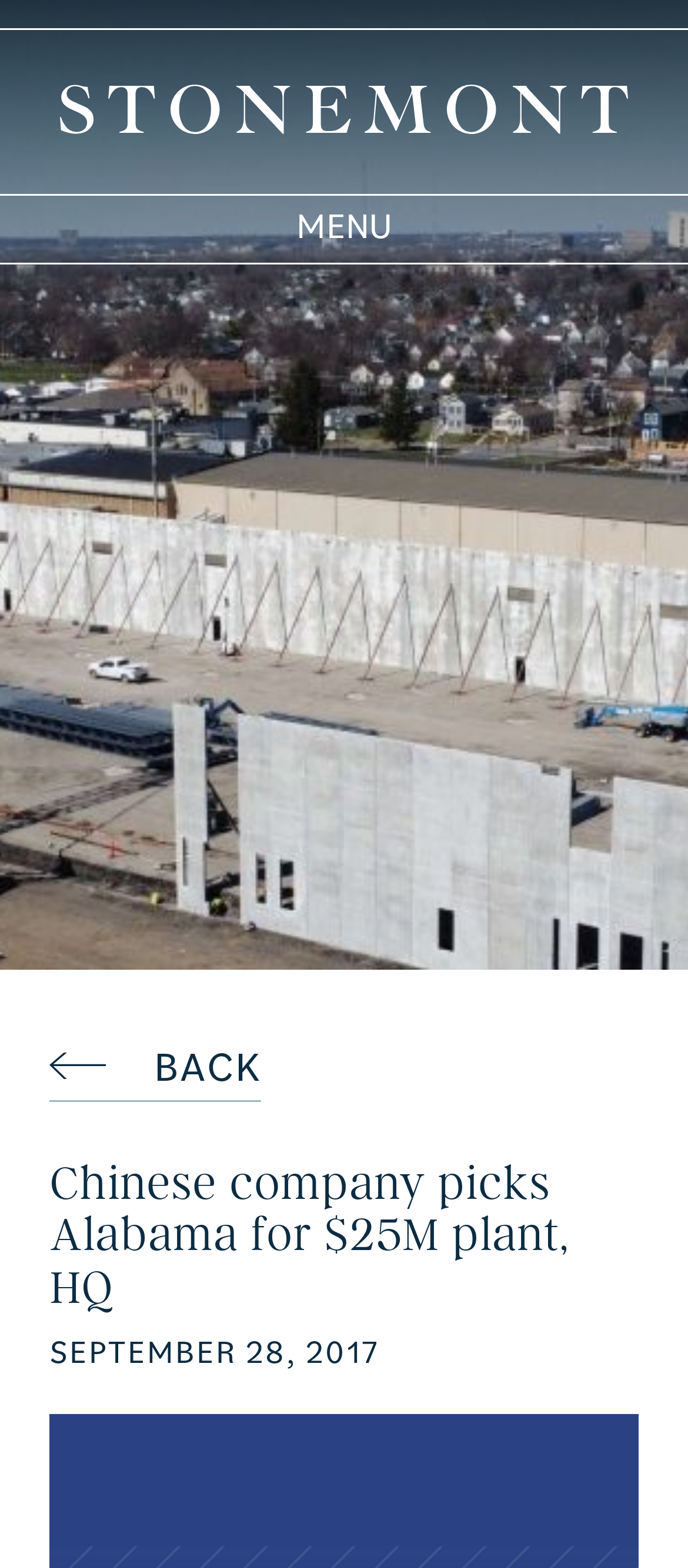Summarize the webpage with intricate details.

The webpage appears to be a news article about a Chinese aviation parts manufacturer, Continental Motors Group Ltd, planning to build its new headquarters in Mobile, Alabama. 

At the top of the page, there is a link to "Stonemont Financial" located almost at the center of the top section. To the left of this link, a button labeled "Toggle navigation" is positioned. 

Below these elements, a status indicator is displayed, currently showing the text "Loading...". 

On the left side of the page, an image related to "Stonemont Financial" occupies a significant portion of the vertical space. 

To the right of the image, a link labeled "BACK" is positioned near the bottom. Above this link, a header section spans almost the entire width of the page. This section contains a heading that reads "Chinese company picks Alabama for $25M plant, HQ" and a time stamp indicating the article was published on "SEPTEMBER 28, 2017".